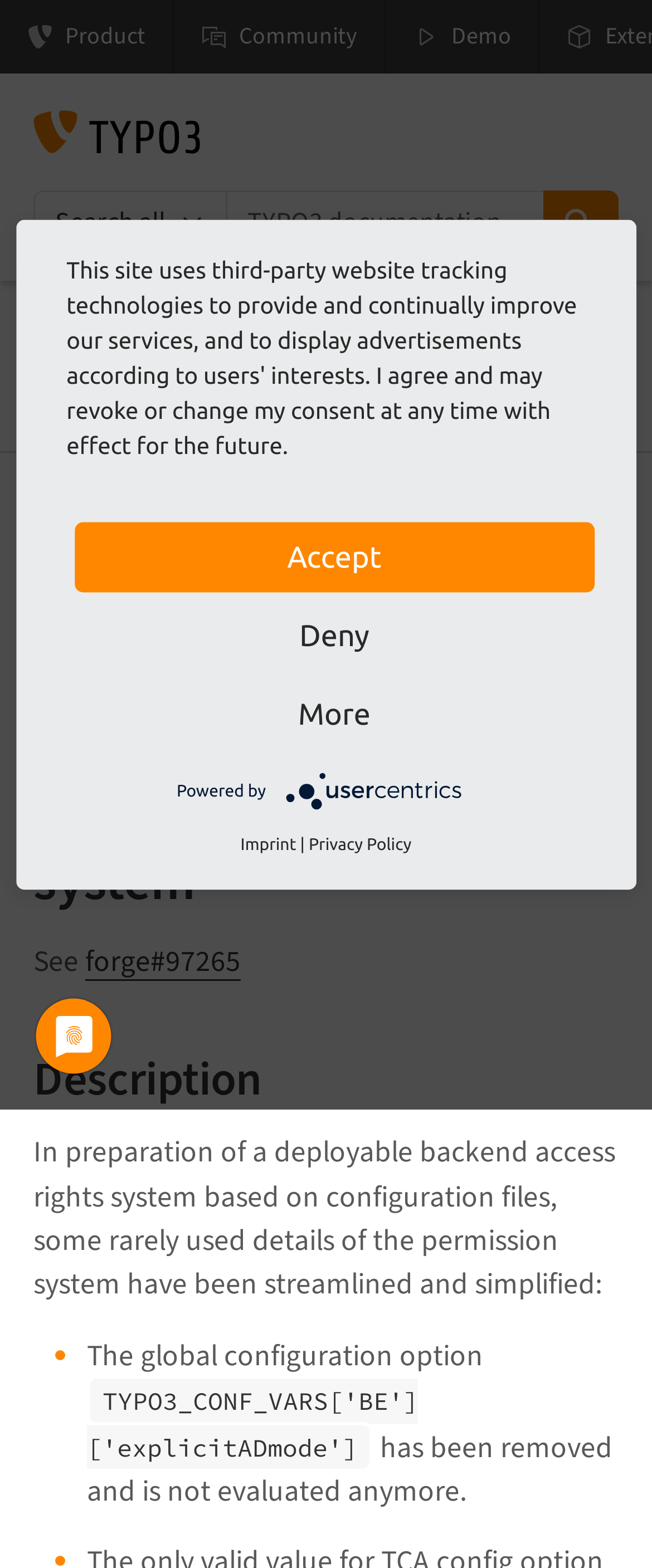How many links are there in the breadcrumbs navigation?
Give a single word or phrase as your answer by examining the image.

4